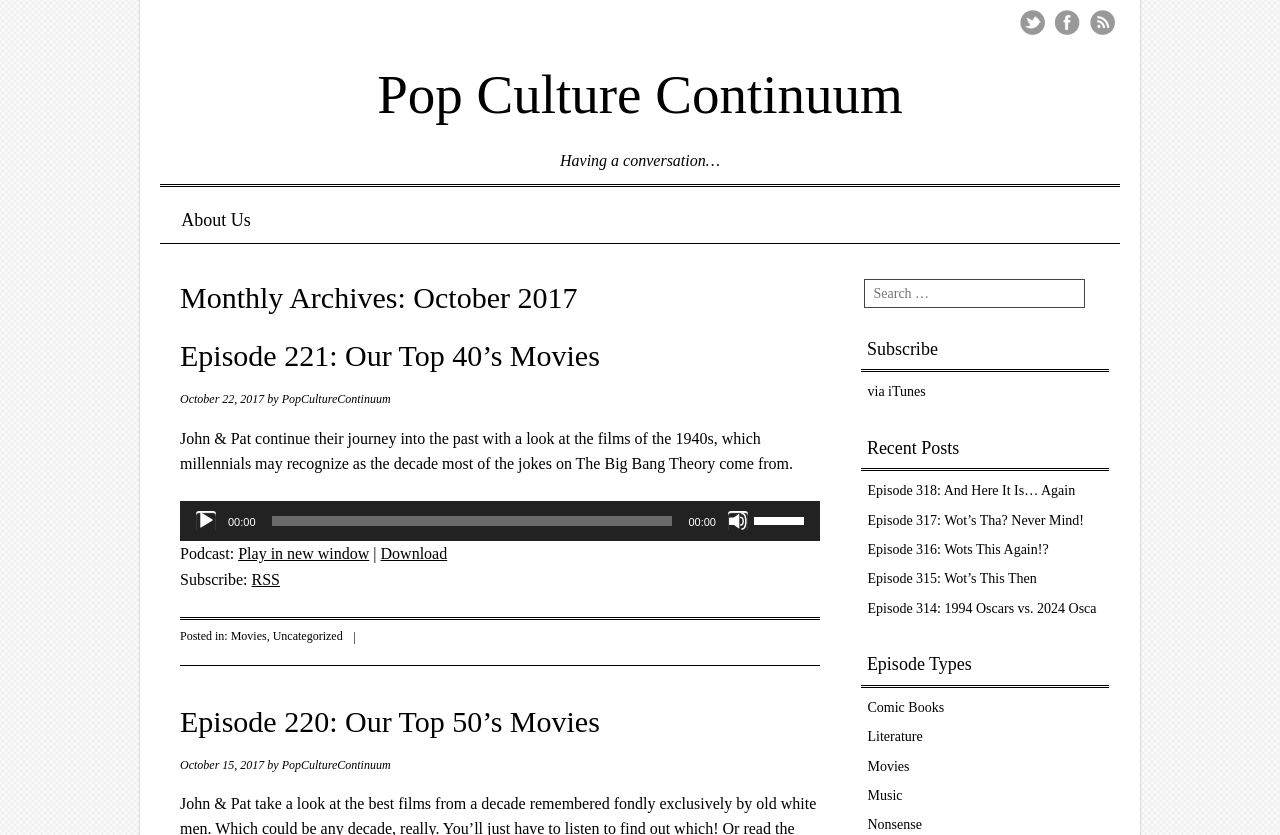What is the name of the podcast?
Could you answer the question with a detailed and thorough explanation?

The name of the podcast can be found in the heading 'Pop Culture Continuum' which is repeated multiple times on the webpage, indicating that it is the title of the podcast.